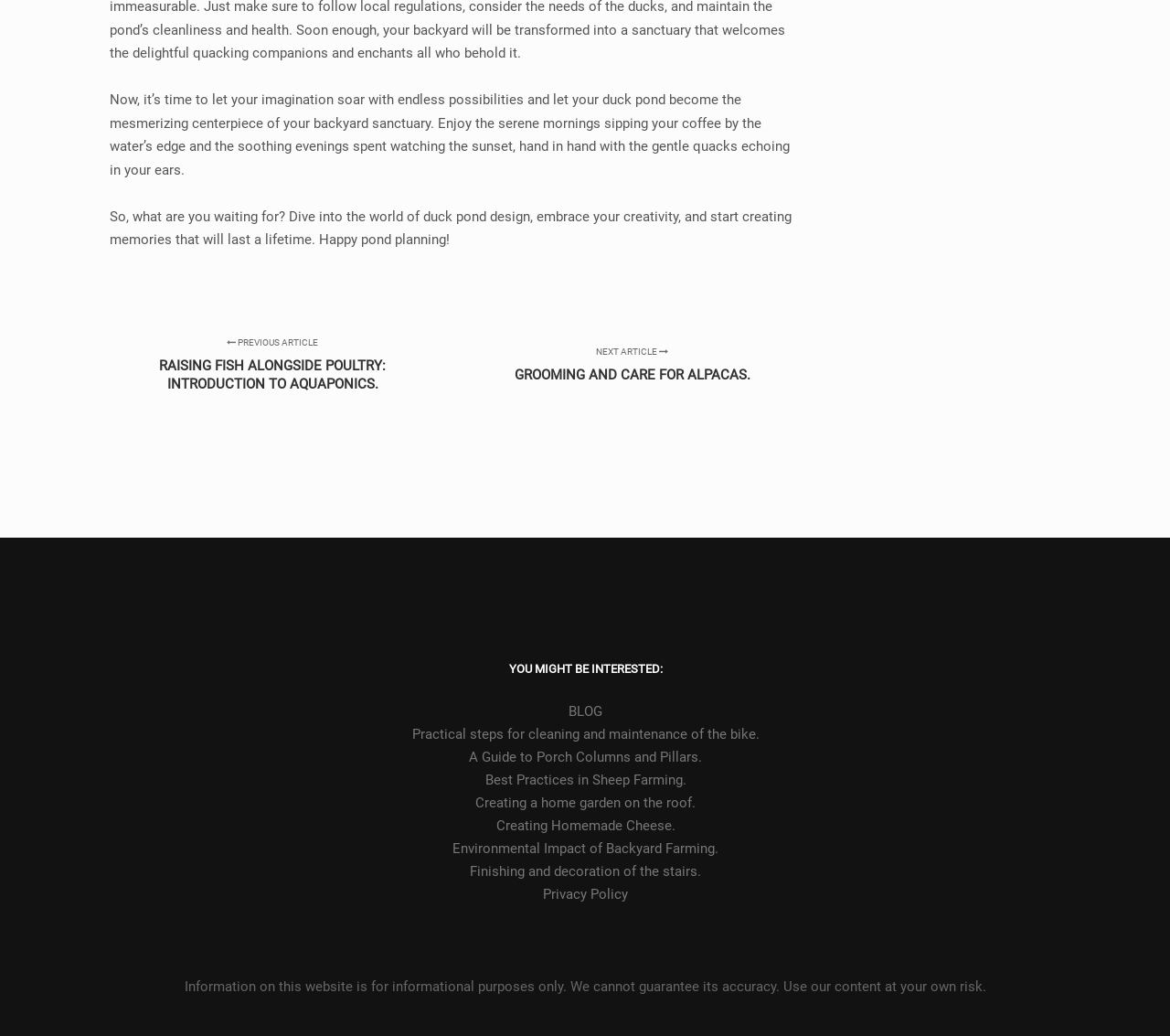Please answer the following question as detailed as possible based on the image: 
What is the tone of the introductory text?

The tone of the introductory text is inviting, as it encourages users to let their imagination soar and create a serene atmosphere in their backyard sanctuary. The use of words like 'mesmerizing' and 'soothing' also contributes to the inviting tone.